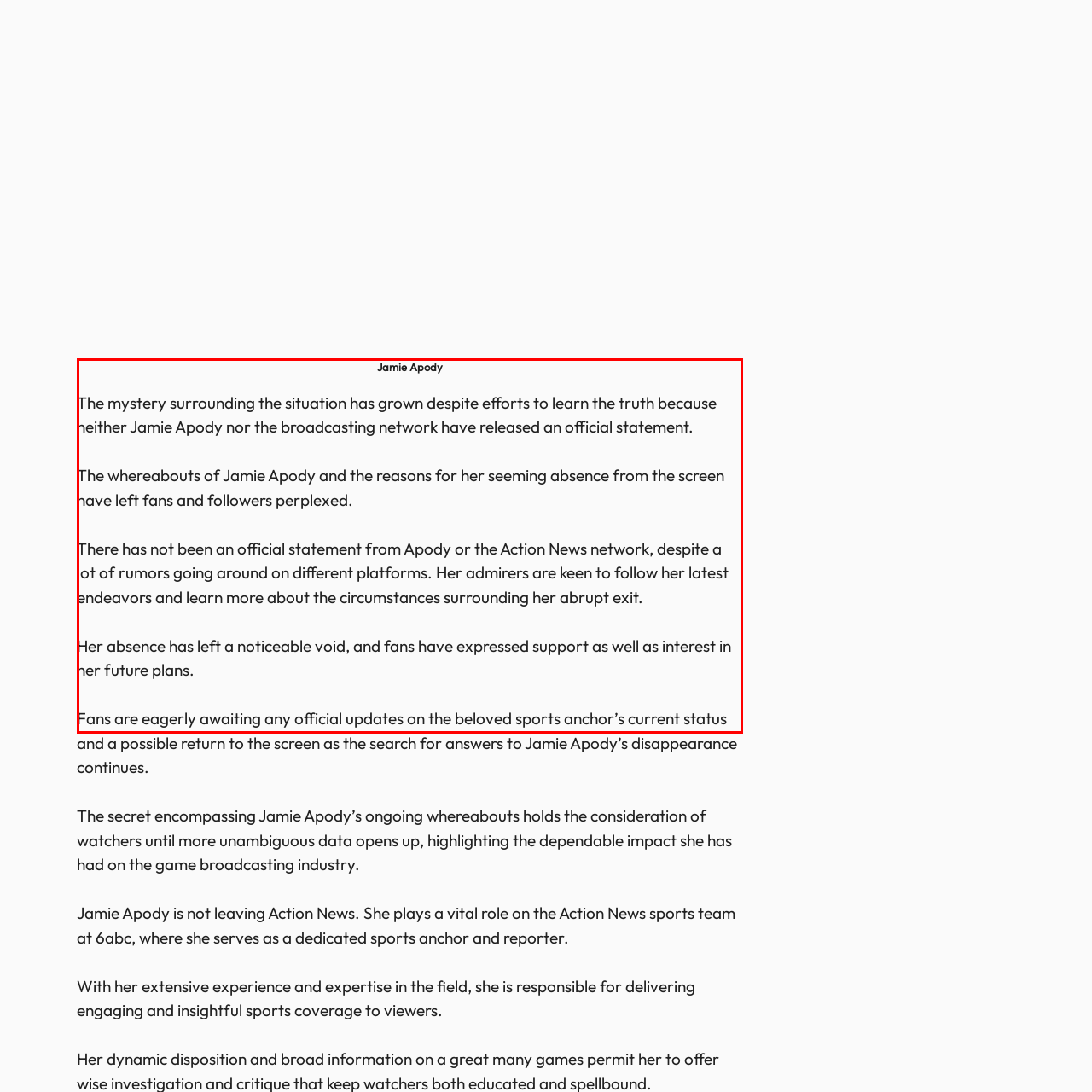Has Jamie Apody or her broadcasting network provided an official statement?
Please interpret the image highlighted by the red bounding box and offer a detailed explanation based on what you observe visually.

According to the caption, despite efforts to gain clarity, neither Jamie Apody nor her broadcasting network has provided an official statement regarding her departure, leaving fans and followers confused and eager for updates.